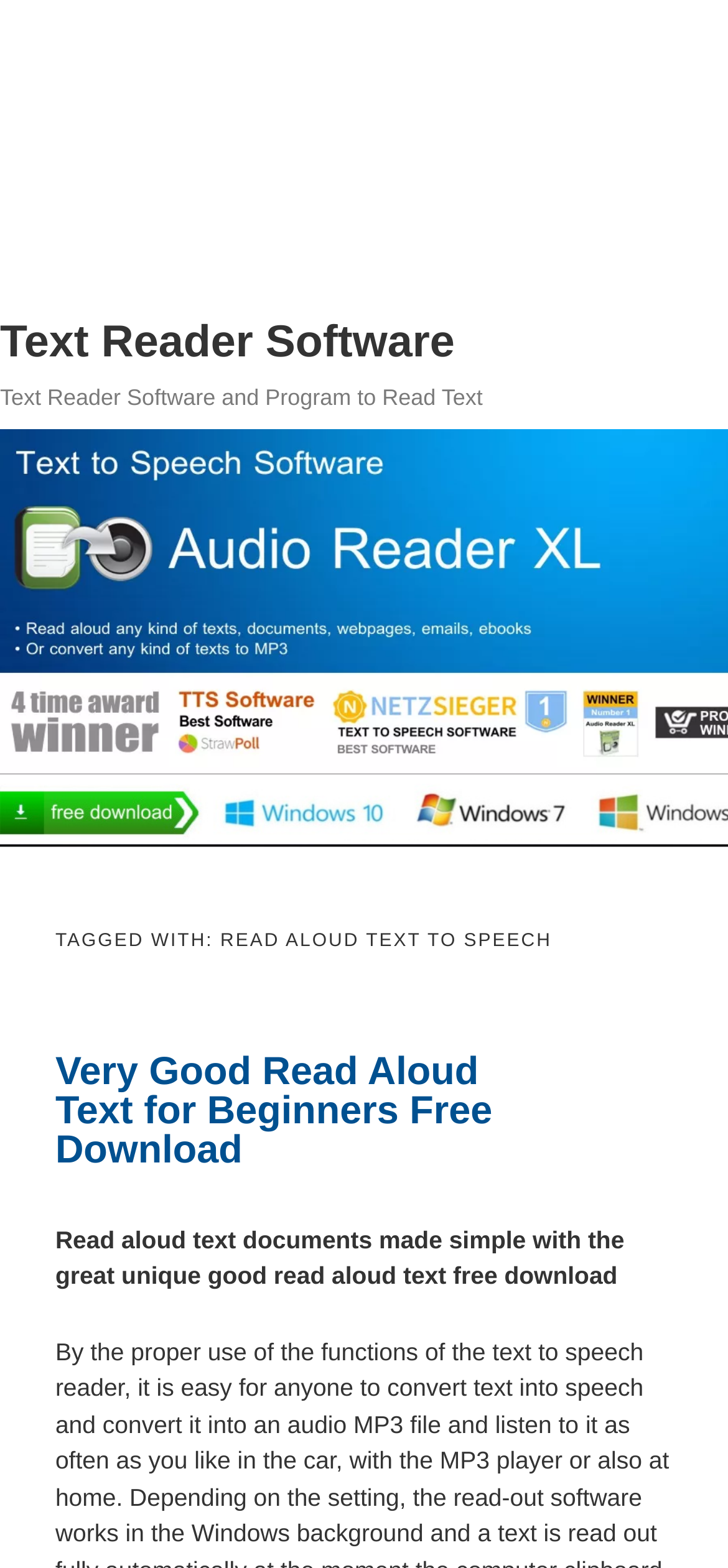Is the software available for free download?
Answer the question with as much detail as possible.

The link 'Very Good Read Aloud Text for Beginners Free Download' suggests that the software is available for free download, especially for beginners.